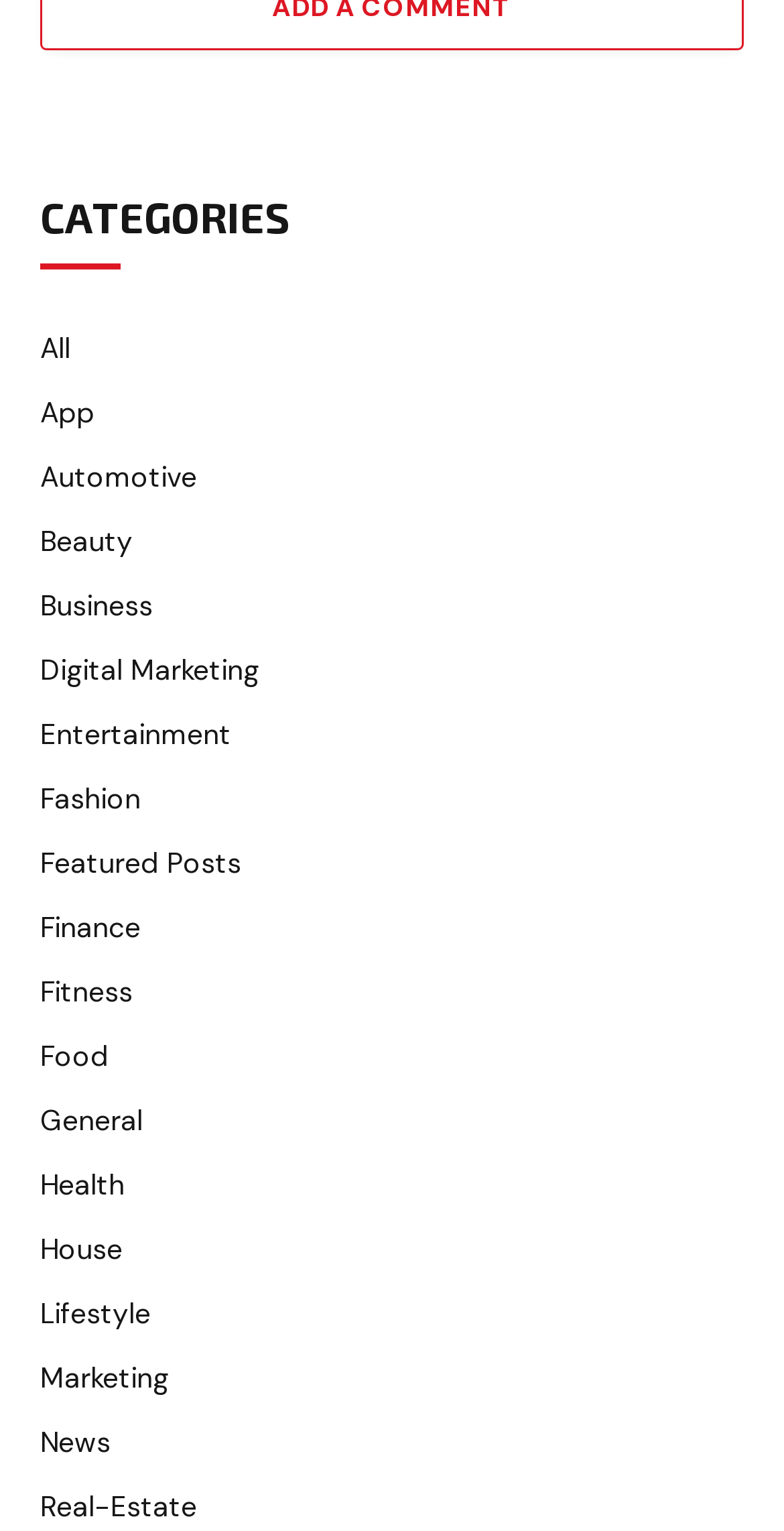Locate the bounding box coordinates of the element's region that should be clicked to carry out the following instruction: "view all categories". The coordinates need to be four float numbers between 0 and 1, i.e., [left, top, right, bottom].

[0.051, 0.214, 0.09, 0.241]